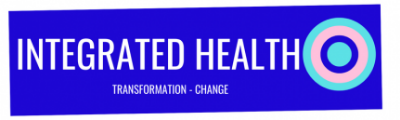Give a detailed account of everything present in the image.

The image features a visually striking banner for "Integrated Health," emphasizing its focus on healthcare transformation and change. The background is a vibrant blue, creating a bold canvas that draws attention. The text prominently displays "INTEGRATED HEALTH" in a large, modern font, suggesting a forward-thinking approach to healthcare. Below the main title, the words "TRANSFORMATION - CHANGE" are presented, reinforcing the organization's commitment to evolving healthcare practices. The use of circular motifs in pastel colors adds a contemporary design element, symbolizing unity and holistic care. This image conveys a message of innovation and integration within the health sector, aligning with current initiatives aimed at improving patient outcomes and streamlining services.